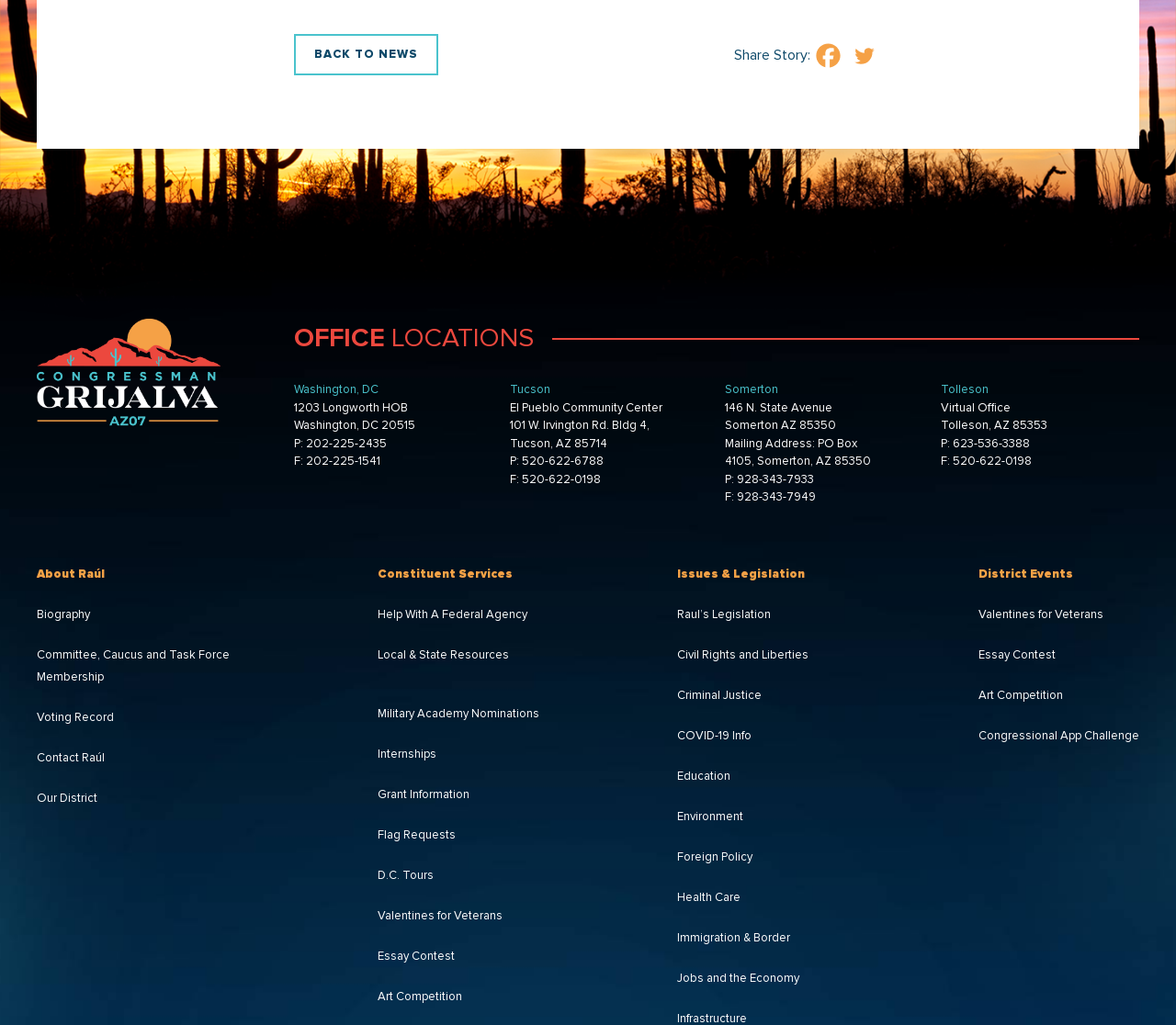Please find the bounding box coordinates of the element that must be clicked to perform the given instruction: "Learn about Raul’s Legislation". The coordinates should be four float numbers from 0 to 1, i.e., [left, top, right, bottom].

[0.576, 0.592, 0.656, 0.607]